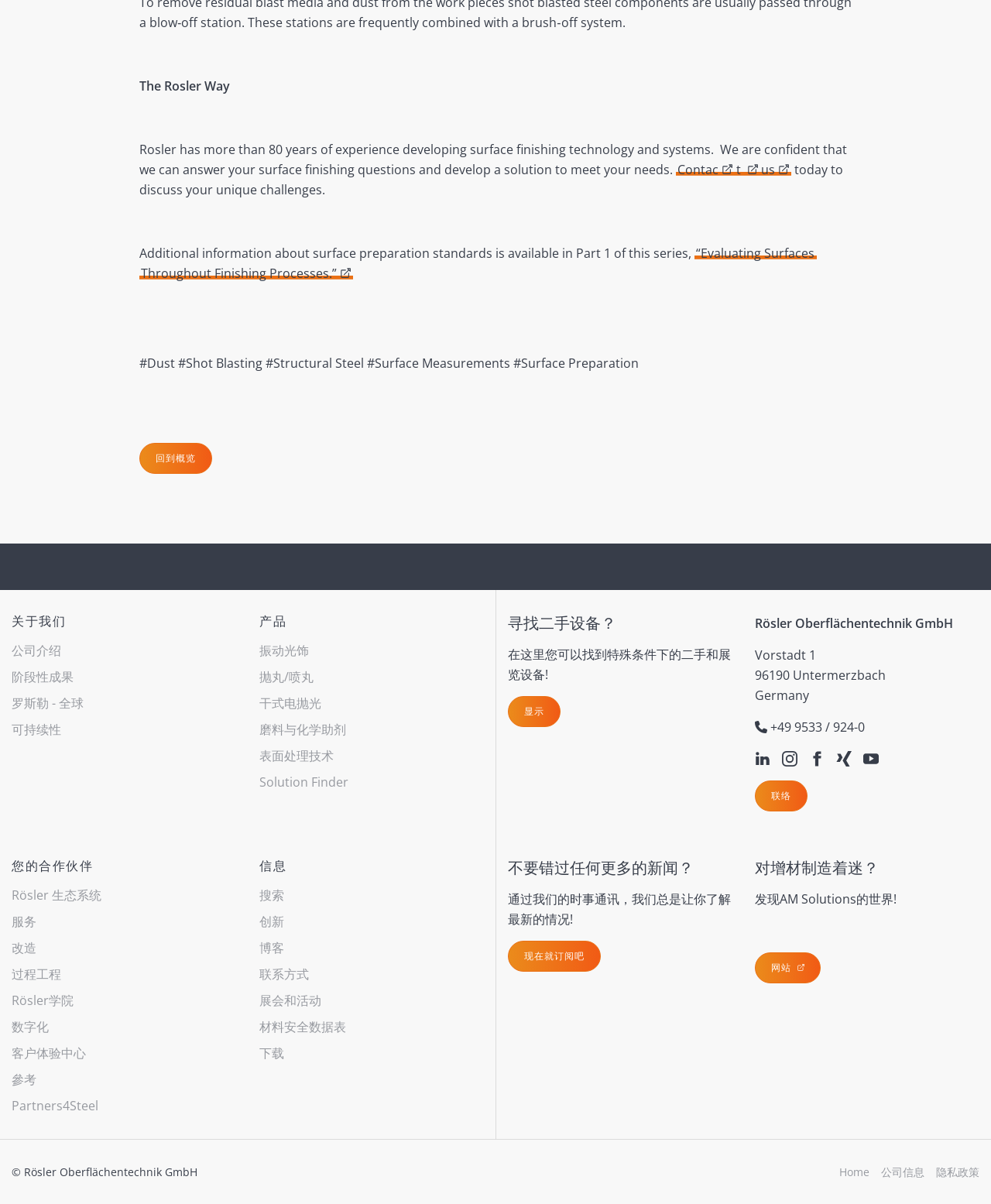Please identify the bounding box coordinates of the element on the webpage that should be clicked to follow this instruction: "Follow Rösler on LinkedIn". The bounding box coordinates should be given as four float numbers between 0 and 1, formatted as [left, top, right, bottom].

[0.762, 0.622, 0.777, 0.639]